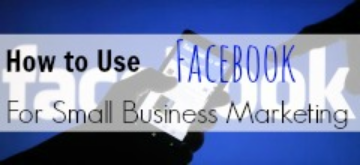Please answer the following question using a single word or phrase: 
What is the hand depicted as doing?

Reaching for a smartphone